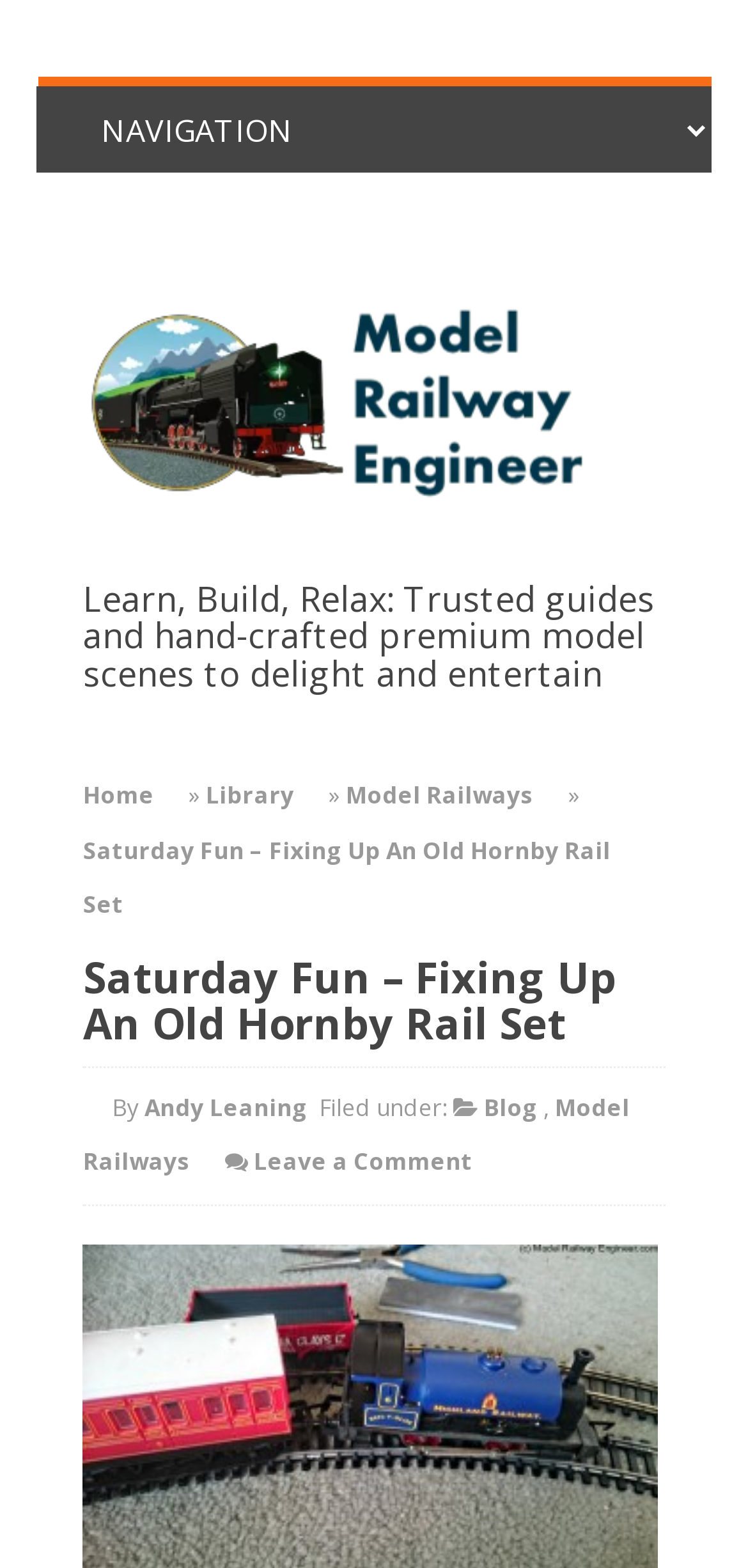Indicate the bounding box coordinates of the element that must be clicked to execute the instruction: "Read the article by Andy Leaning". The coordinates should be given as four float numbers between 0 and 1, i.e., [left, top, right, bottom].

[0.193, 0.695, 0.411, 0.716]